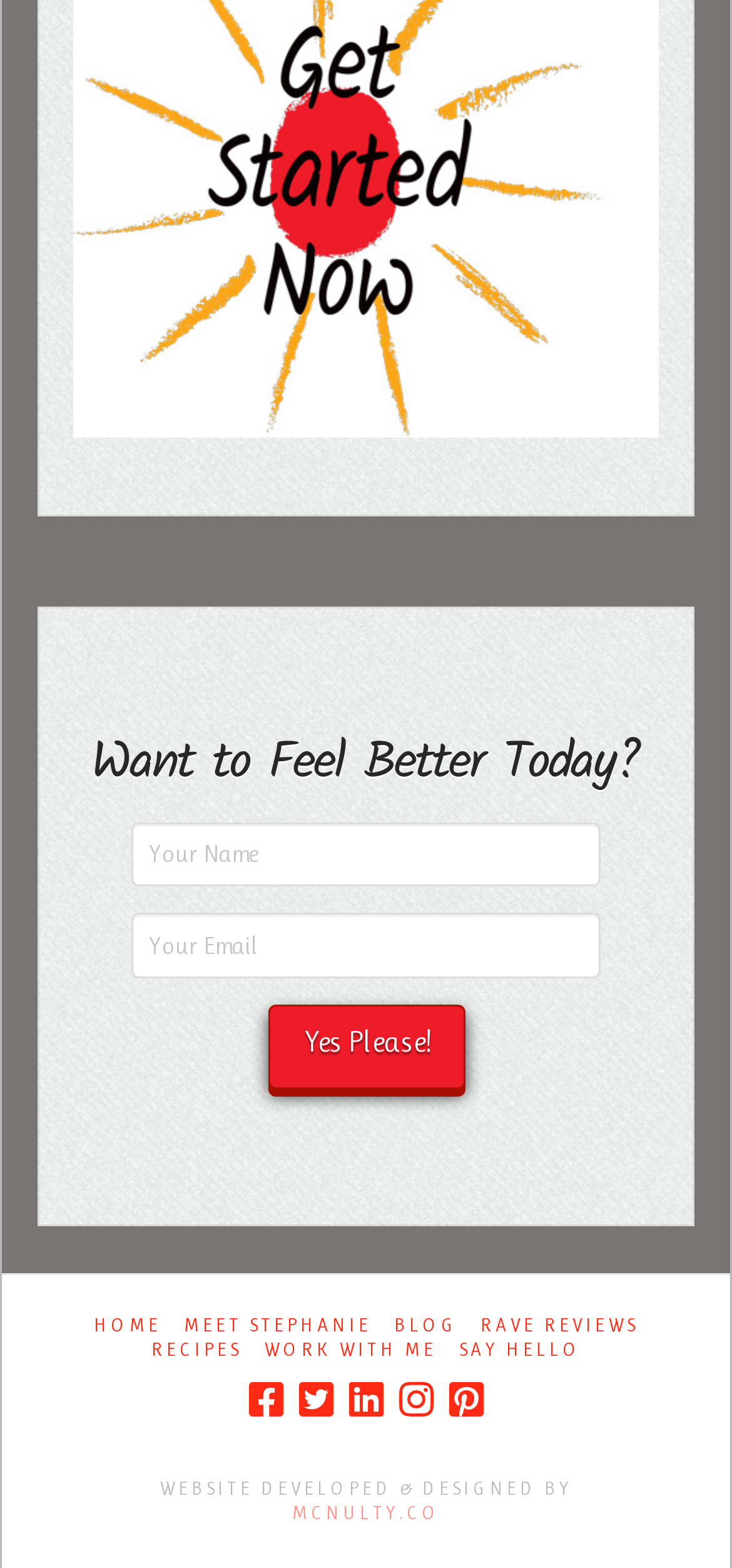Calculate the bounding box coordinates of the UI element given the description: "Say Hello".

[0.627, 0.853, 0.794, 0.868]